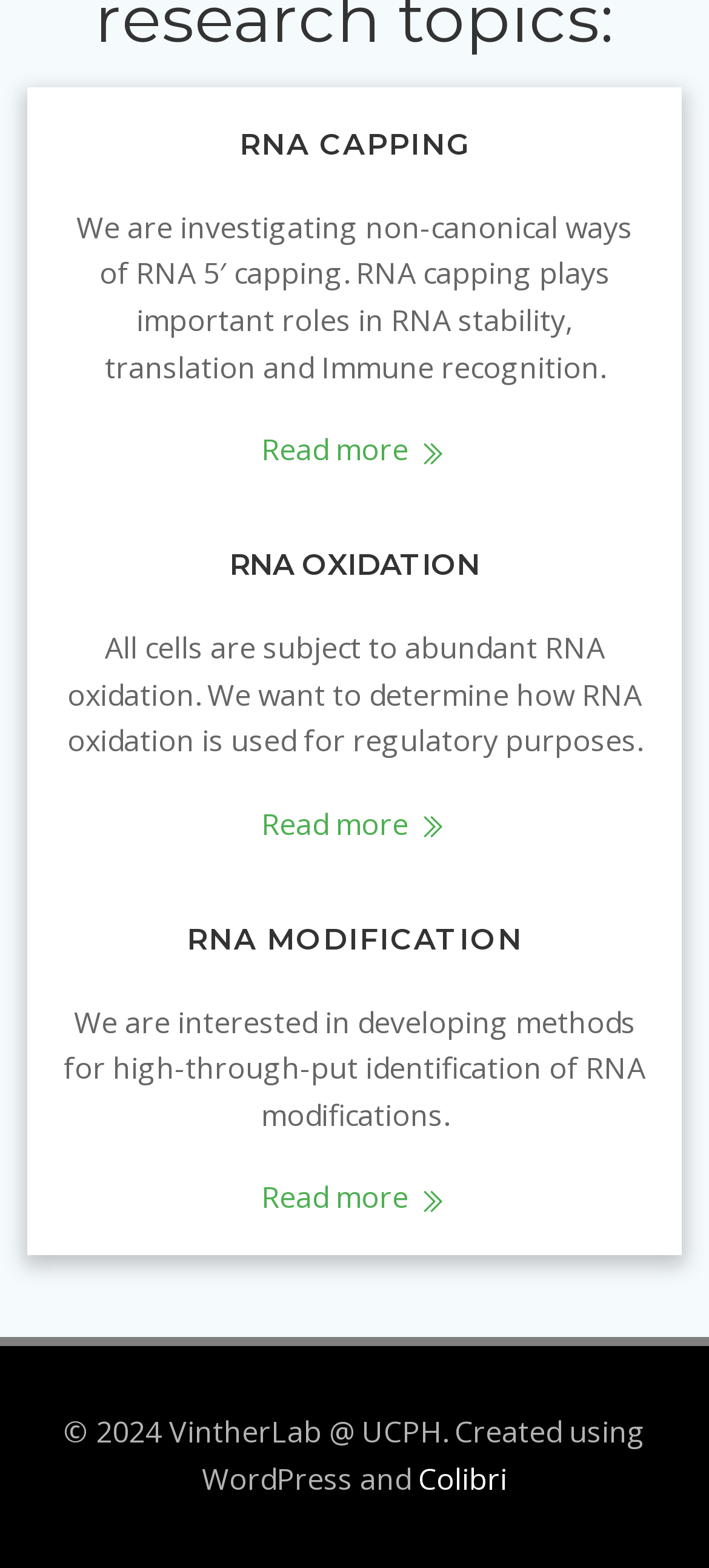Identify the bounding box for the UI element that is described as follows: "Read more".

[0.368, 0.273, 0.632, 0.301]